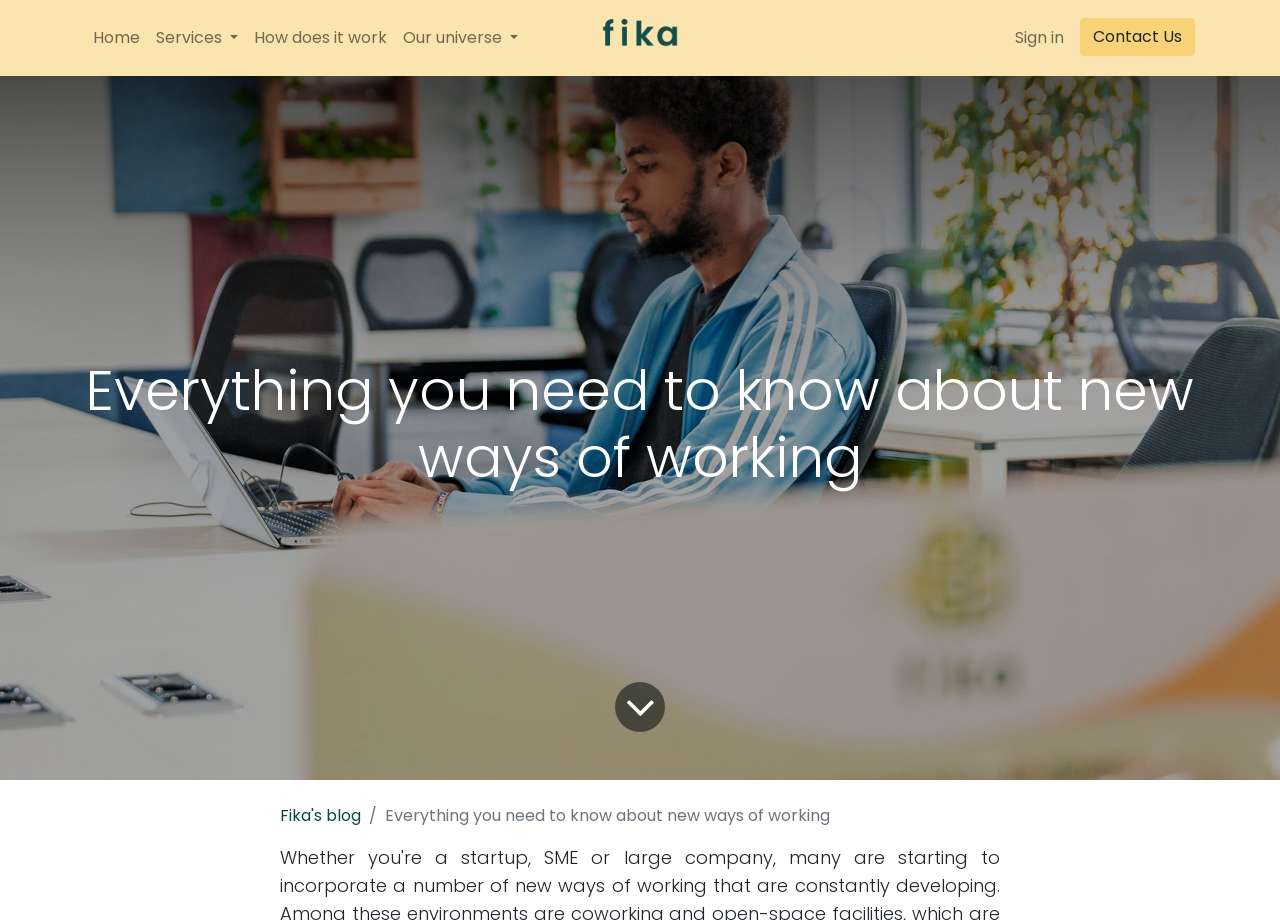Kindly determine the bounding box coordinates for the area that needs to be clicked to execute this instruction: "Read the blog content".

[0.478, 0.738, 0.522, 0.799]